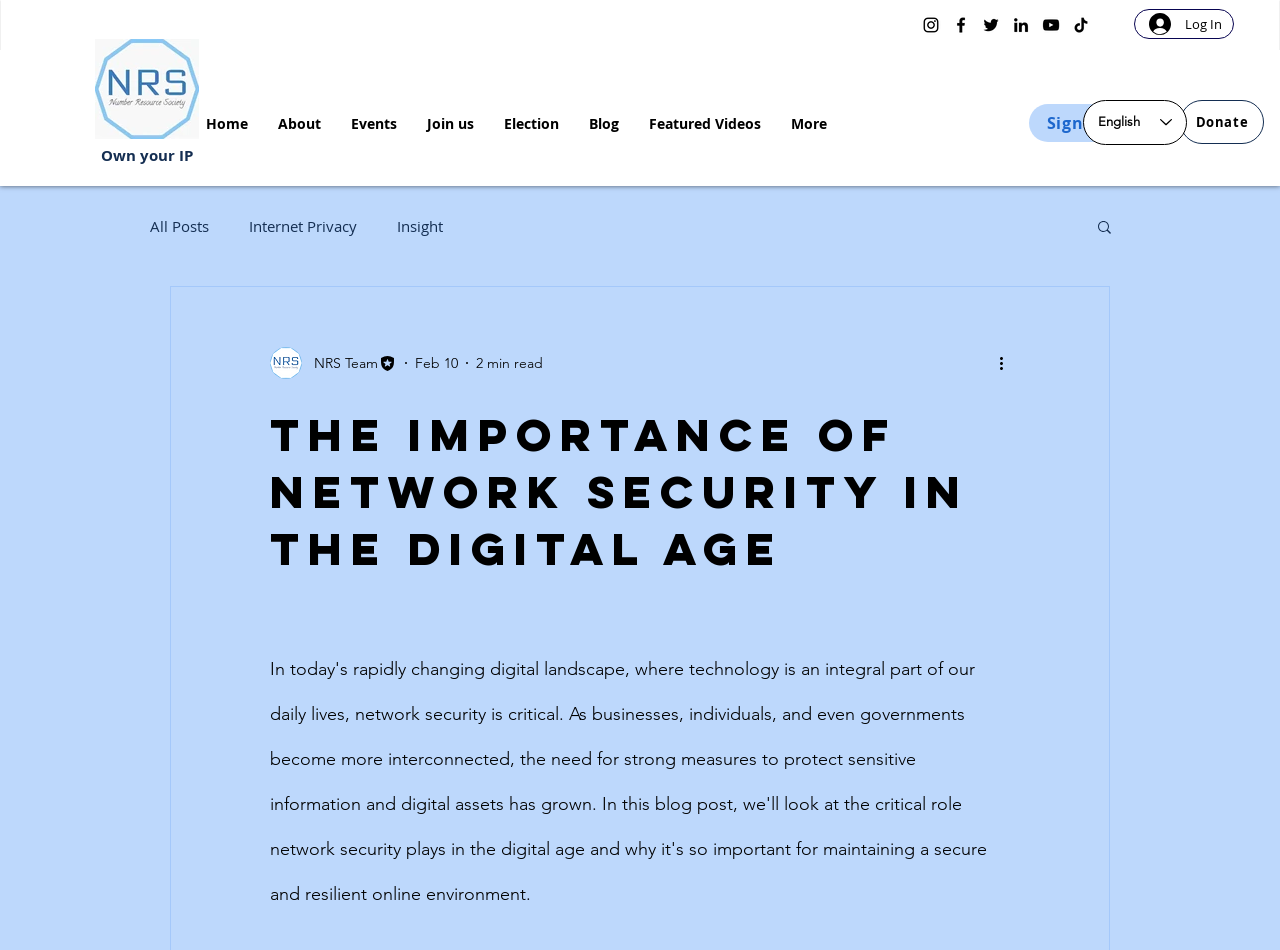Kindly respond to the following question with a single word or a brief phrase: 
How many links are available in the blog section?

3